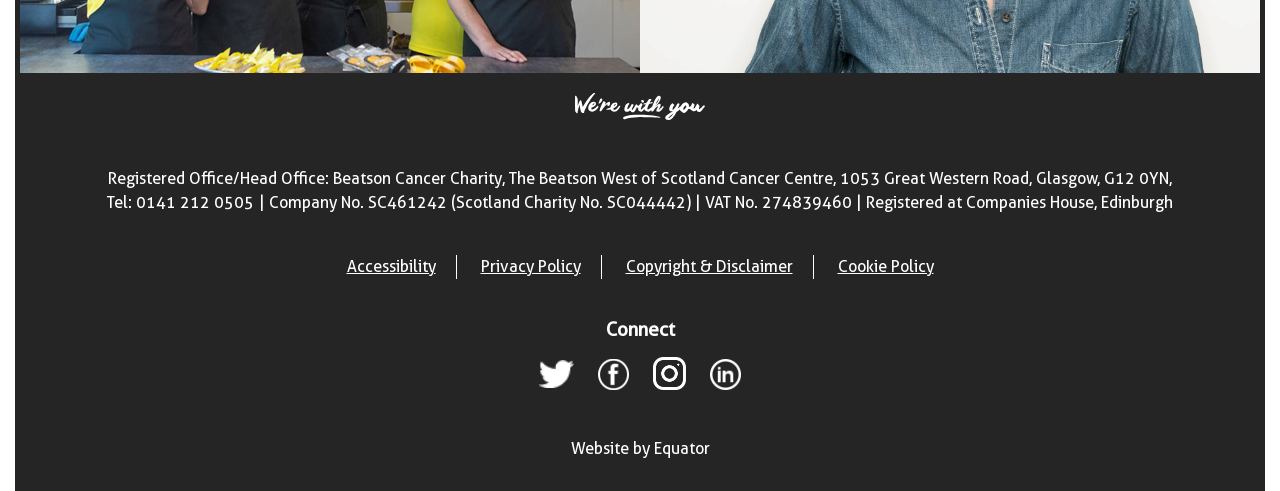Could you locate the bounding box coordinates for the section that should be clicked to accomplish this task: "Visit Twitter page".

[0.421, 0.737, 0.448, 0.808]